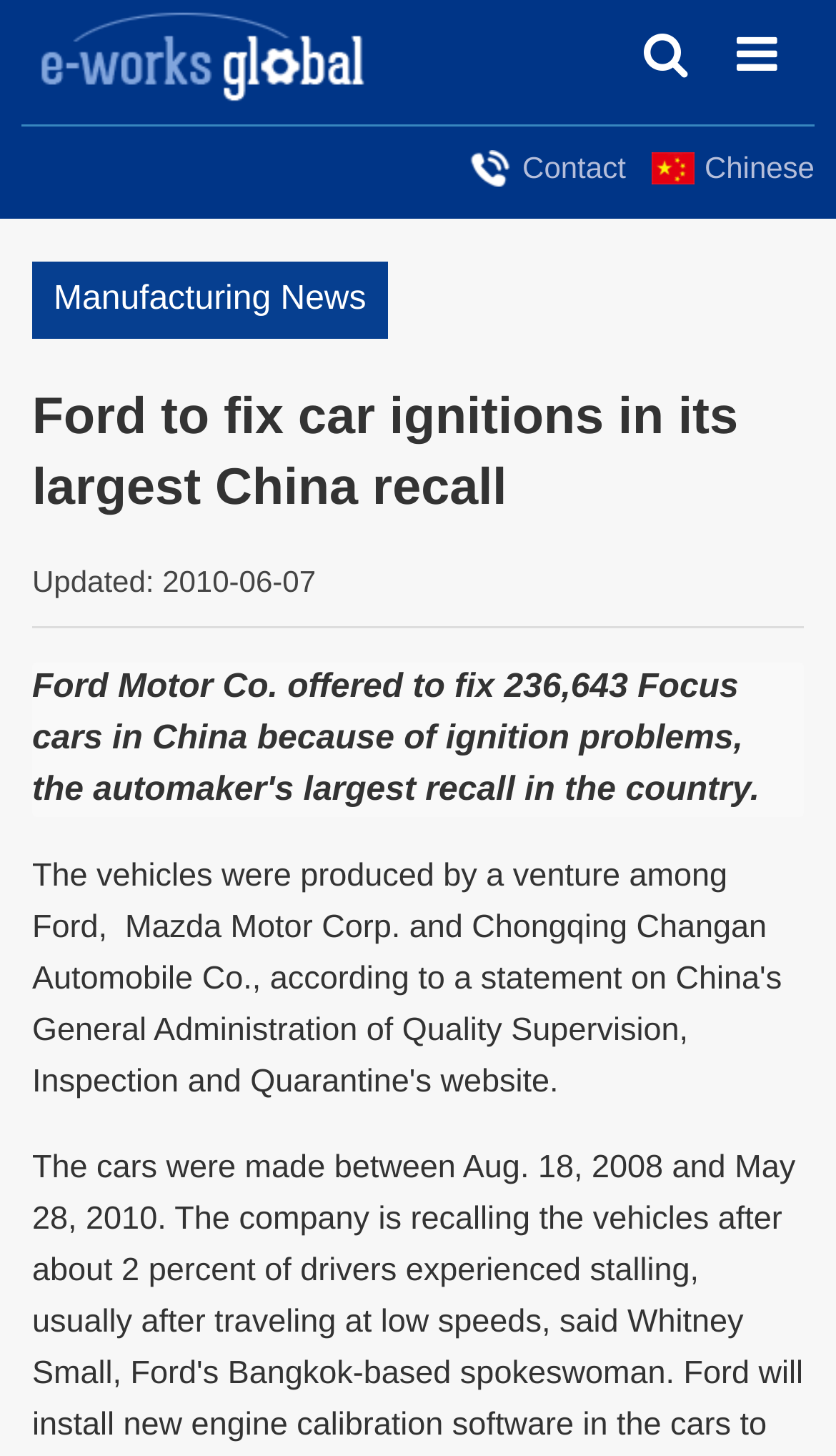Answer briefly with one word or phrase:
What is the date of the latest news article?

2010-06-07